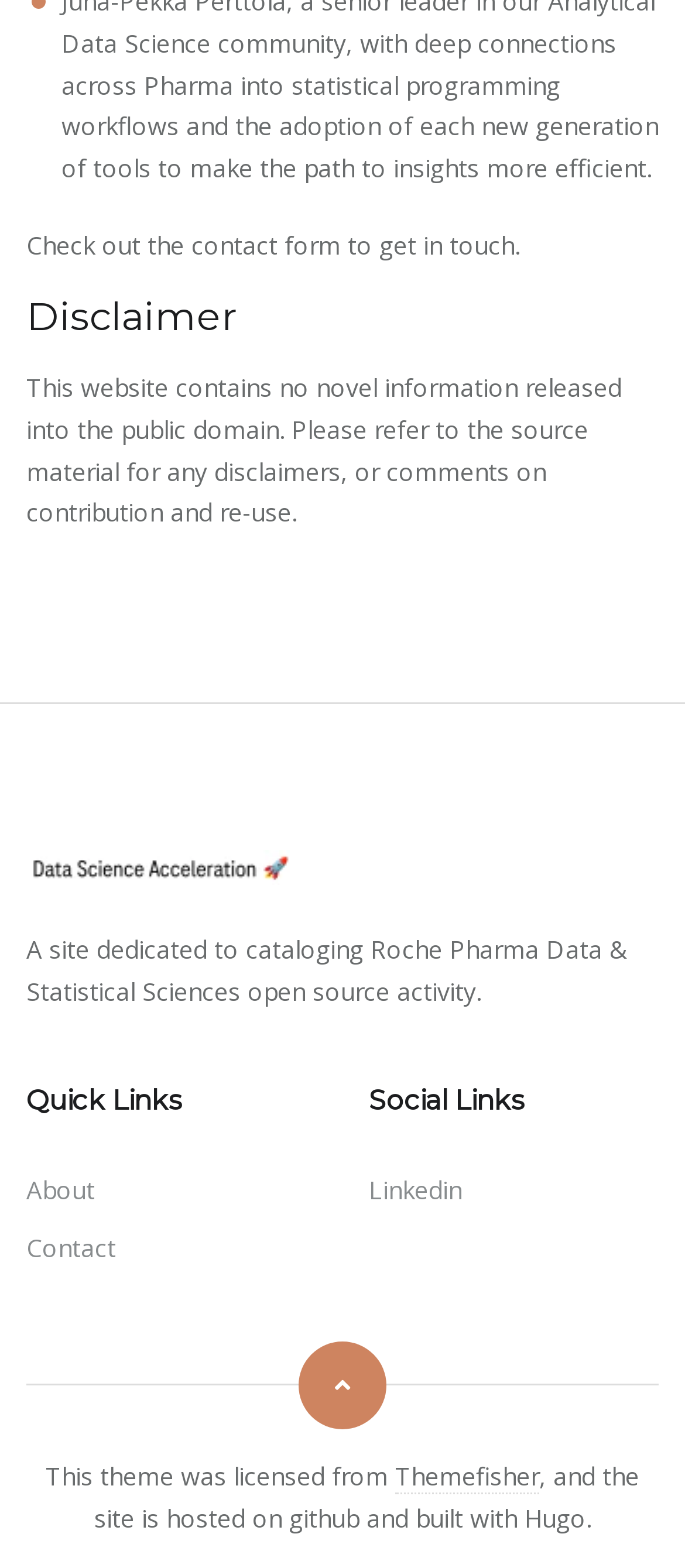Using the element description Themefisher, predict the bounding box coordinates for the UI element. Provide the coordinates in (top-left x, top-left y, bottom-right x, bottom-right y) format with values ranging from 0 to 1.

[0.577, 0.931, 0.787, 0.953]